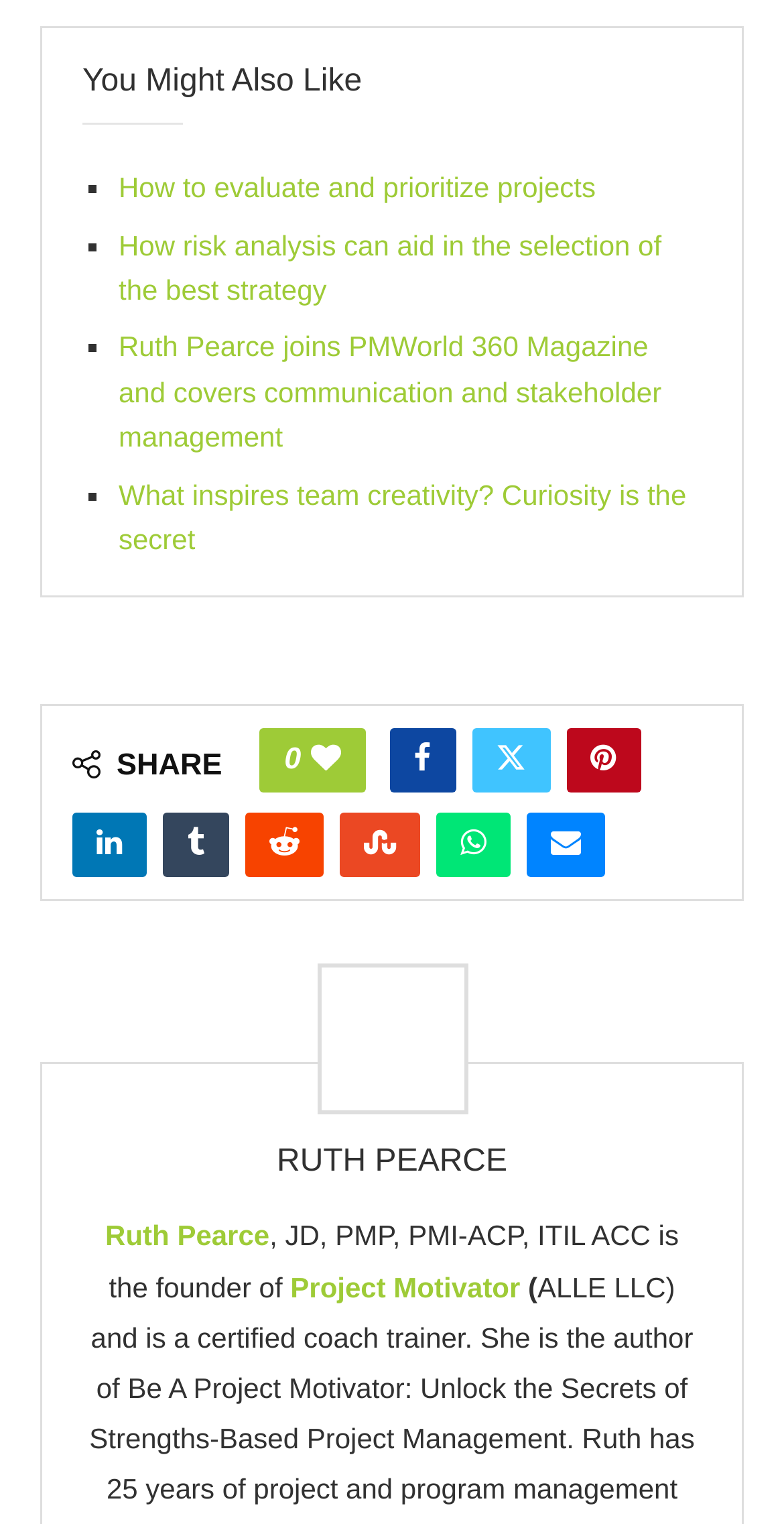Provide a brief response to the question below using one word or phrase:
How many social media platforms can you share this post on?

8